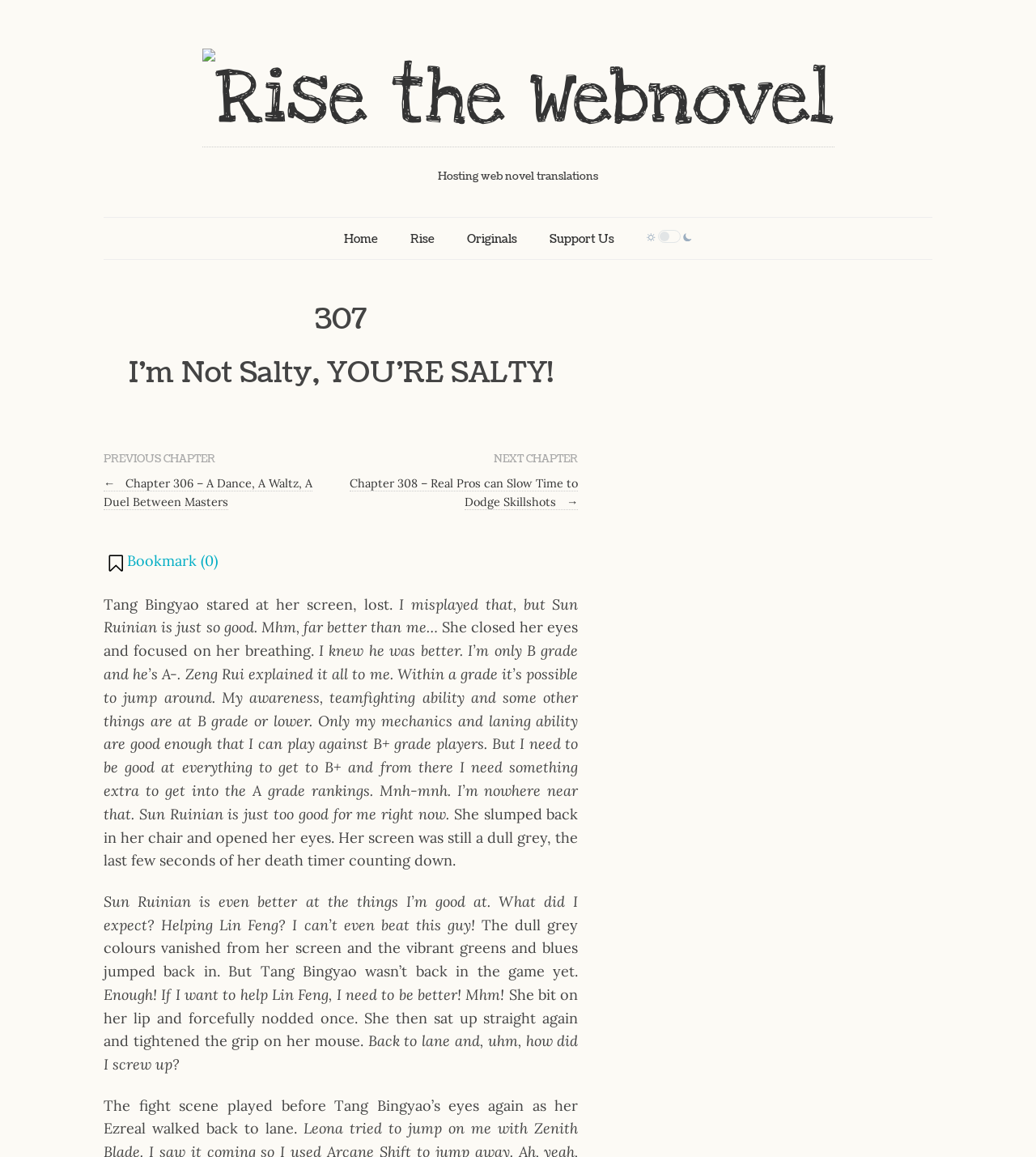What is Tang Bingyao doing in the story?
Look at the image and answer with only one word or phrase.

Playing a game